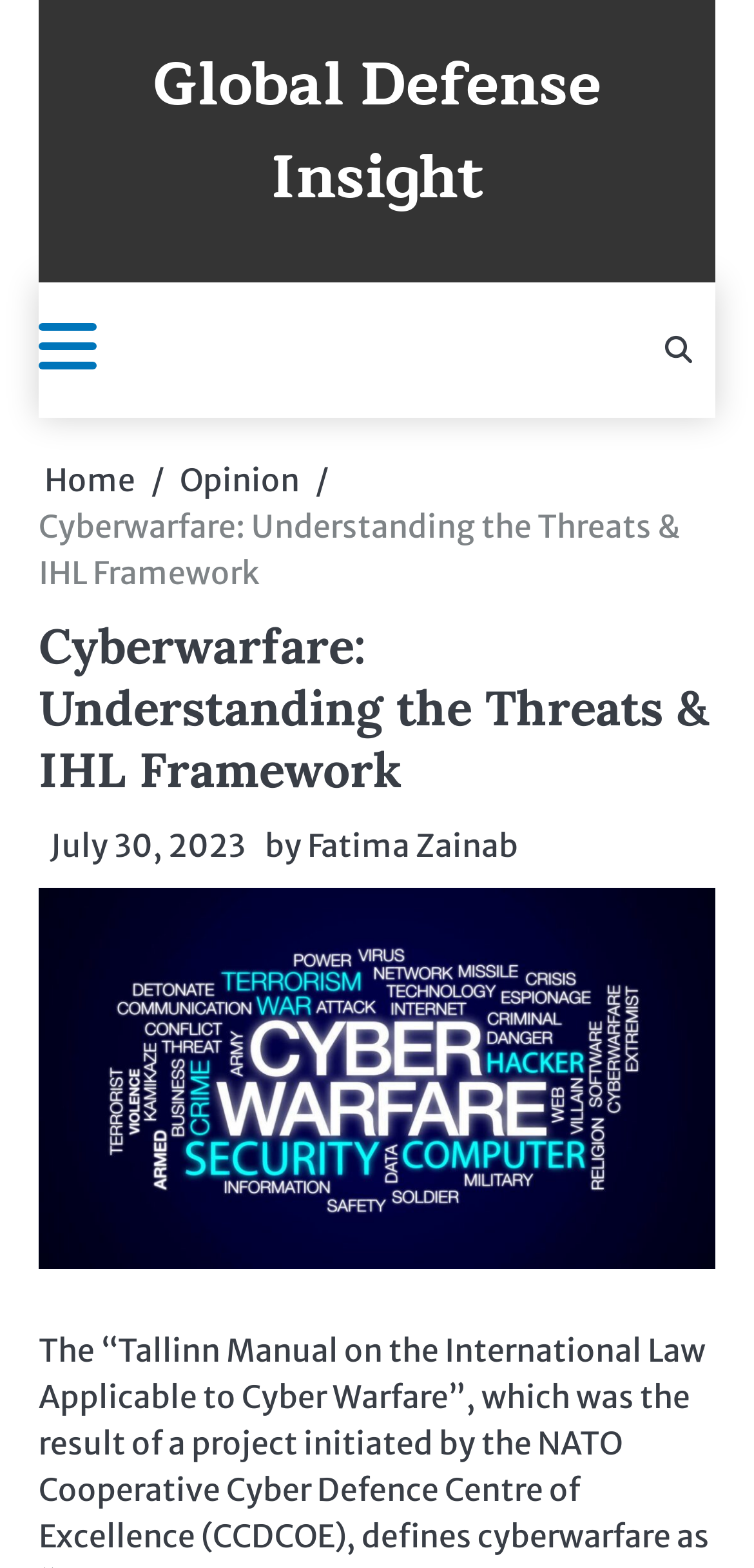What is the name of the website?
Carefully analyze the image and provide a thorough answer to the question.

I found the answer by looking at the link with the text 'Global Defense Insight', which is likely to be the name of the website.